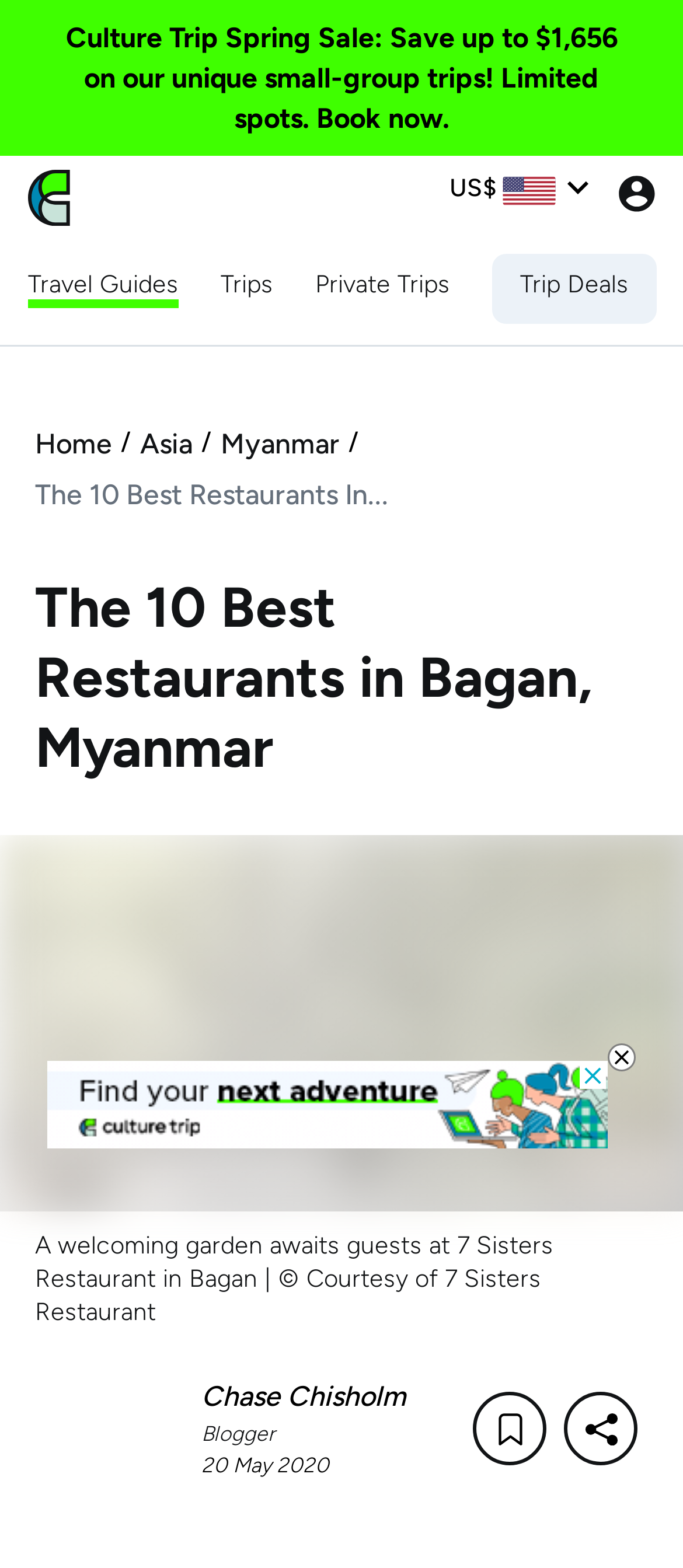Give a concise answer using only one word or phrase for this question:
What is the date of publication of this article?

20 May 2020